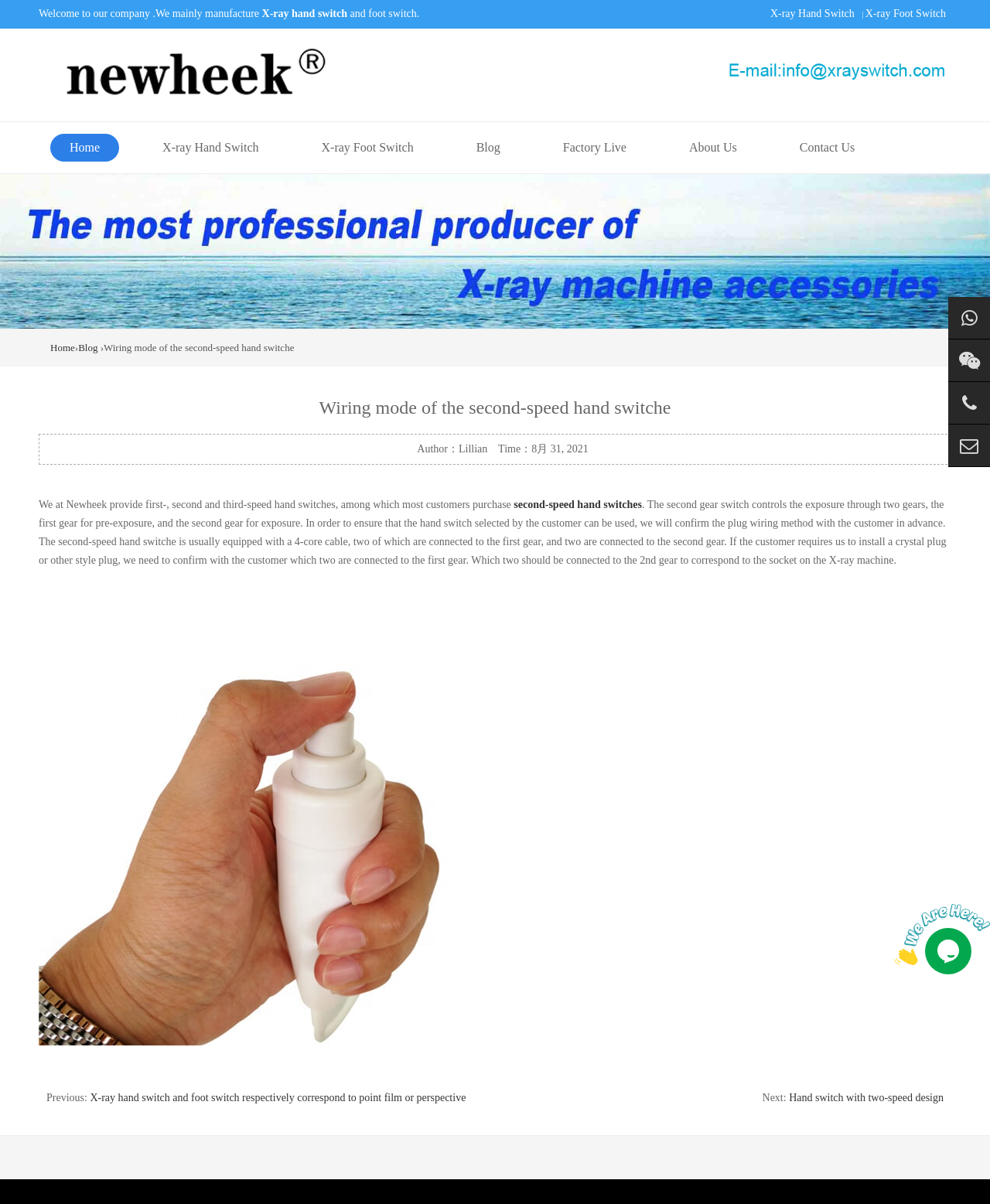Answer the question briefly using a single word or phrase: 
What type of switches does Newheek provide?

First-, second-, and third-speed hand switches